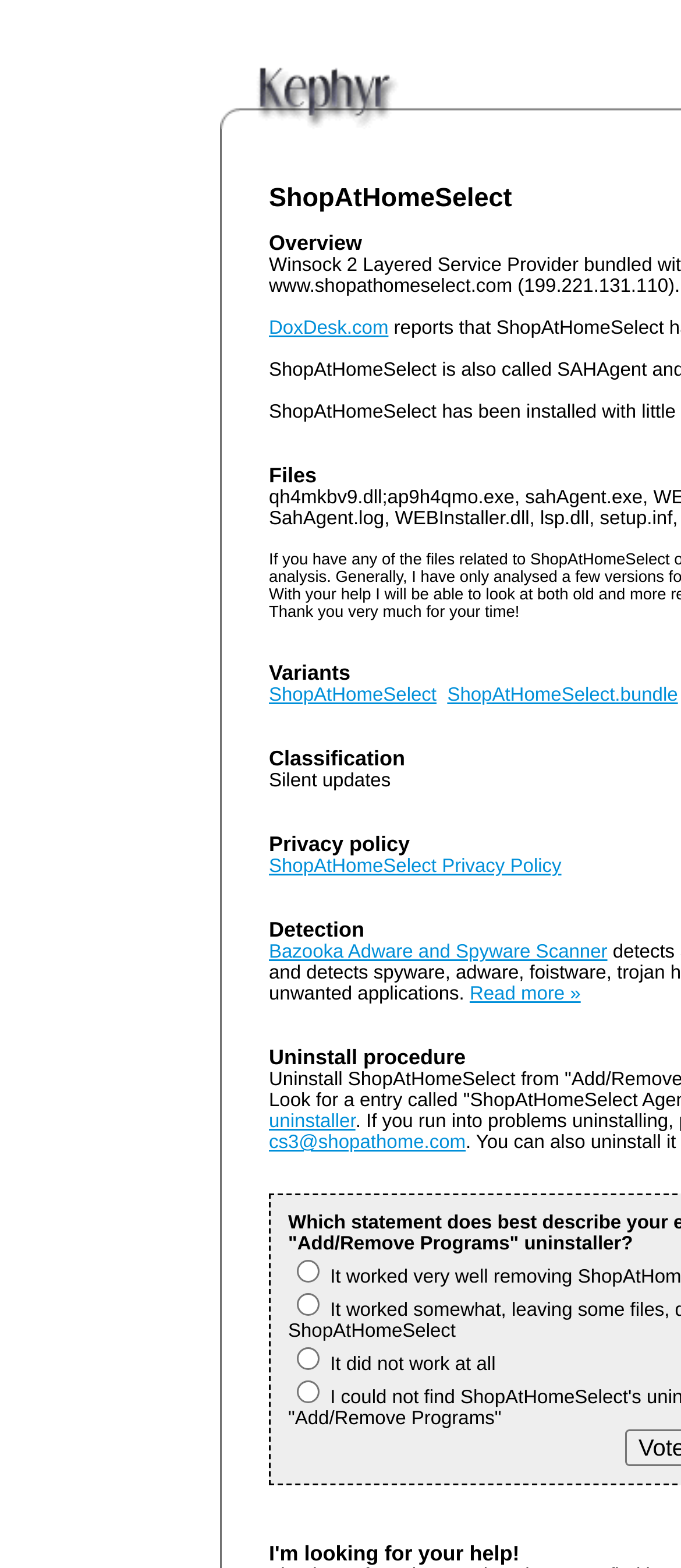Generate a detailed explanation of the webpage's features and information.

The webpage is about removal instructions for ShopAtHomeSelect. At the top, there are three links: "DoxDesk.com" on the left, "ShopAtHomeSelect" in the middle, and "ShopAtHomeSelect.bundle" on the right. Next to "ShopAtHomeSelect" is a static text element containing a non-breaking space character. 

Below these links, there is a section with several links and text elements. On the left, there are links to "Silent updates", "ShopAtHomeSelect Privacy Policy", "Bazooka Adware and Spyware Scanner", "uninstaller", and an email address "cs3@shopathome.com". To the right of the "Bazooka Adware and Spyware Scanner" link, there is a "Read more »" link. 

Further down, there are four radio buttons with options related to the effectiveness of removing ShopAtHomeSelect. The radio buttons are aligned vertically and are positioned to the right of the links and text elements mentioned earlier.